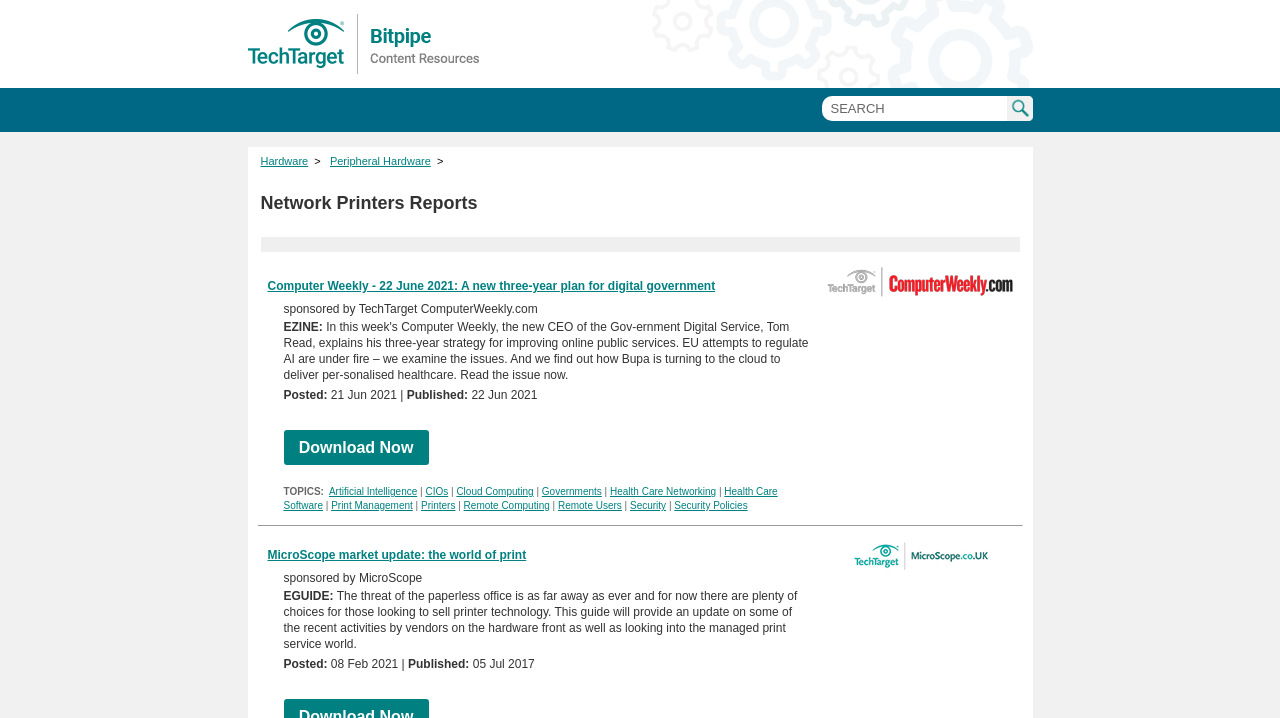Please identify the bounding box coordinates of the region to click in order to complete the task: "Read Computer Weekly - 22 June 2021: A new three-year plan for digital government". The coordinates must be four float numbers between 0 and 1, specified as [left, top, right, bottom].

[0.209, 0.389, 0.559, 0.408]